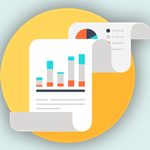What is the color of the background circle?
Using the information from the image, answer the question thoroughly.

The background of the image features a warm yellow circle, which creates a vibrant contrast with the data visuals, suggesting clarity and insight.